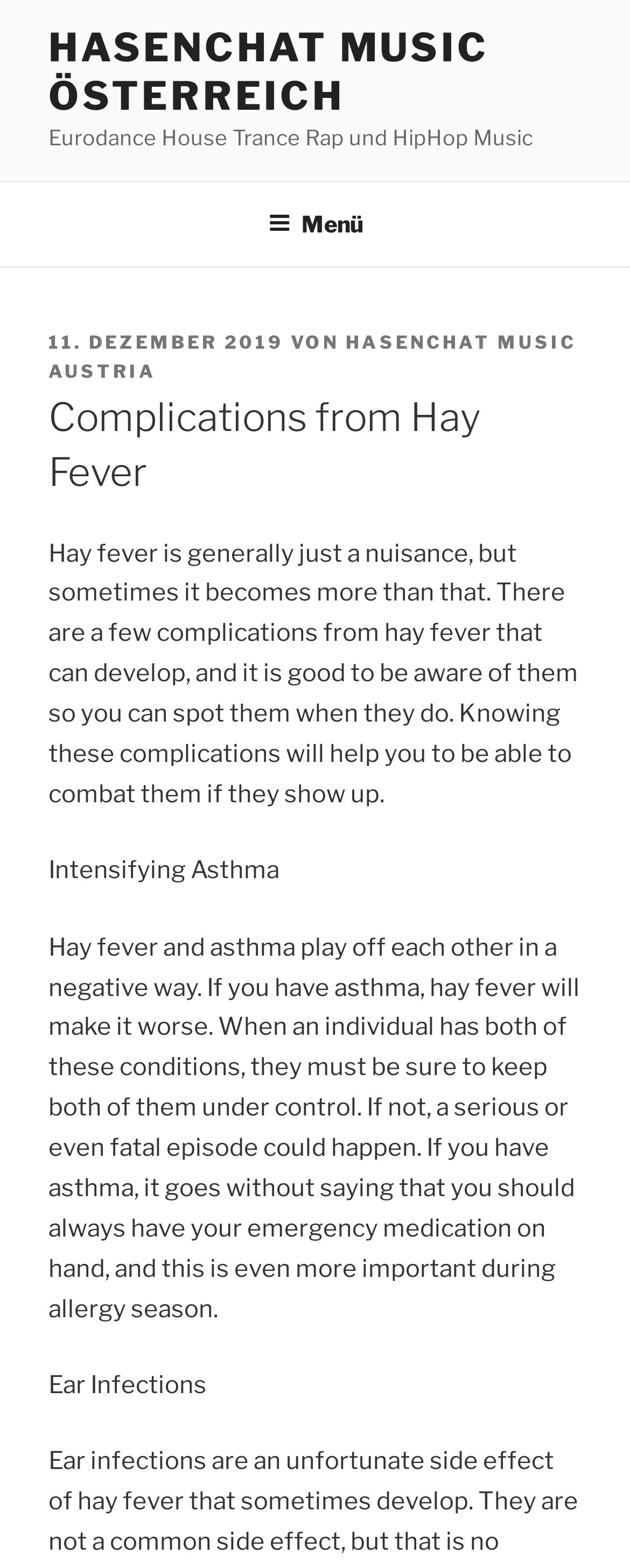Answer the question with a single word or phrase: 
What is the main topic of the article?

Complications from Hay Fever